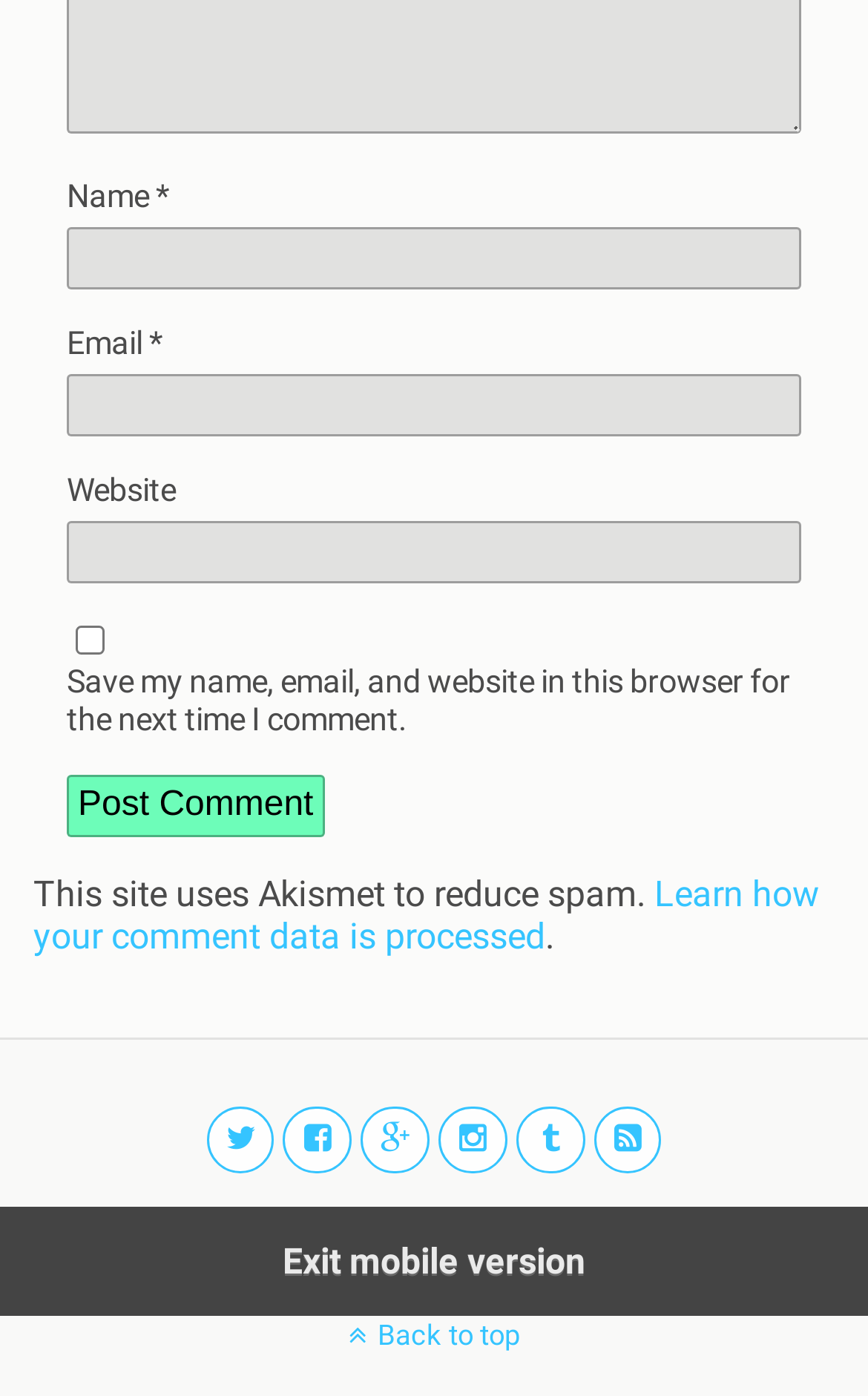How many social media links are present?
Based on the image, provide a one-word or brief-phrase response.

6